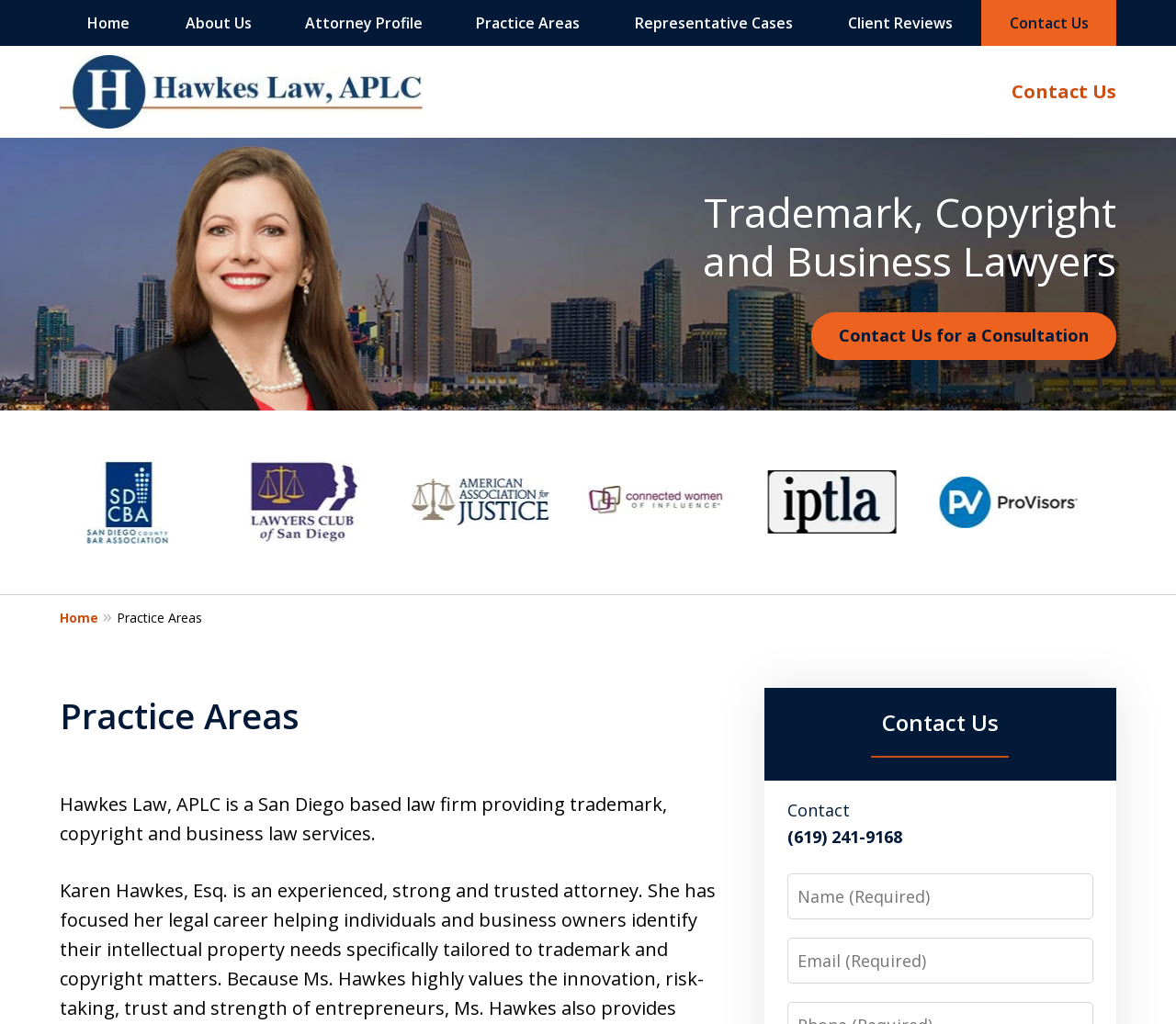Answer the following query concisely with a single word or phrase:
What is the location of the law firm?

San Diego